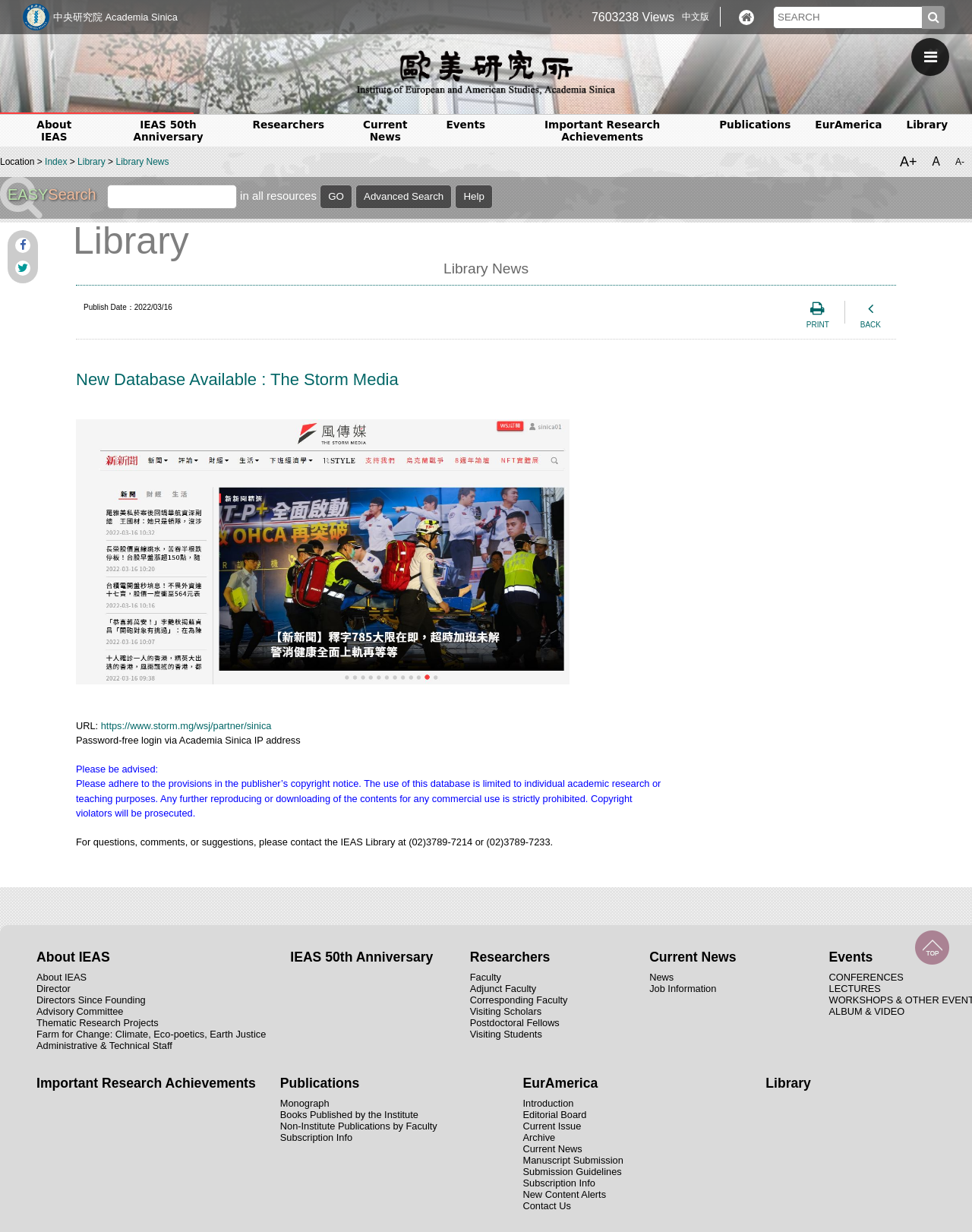Using the provided element description "Researchers", determine the bounding box coordinates of the UI element.

[0.26, 0.096, 0.334, 0.106]